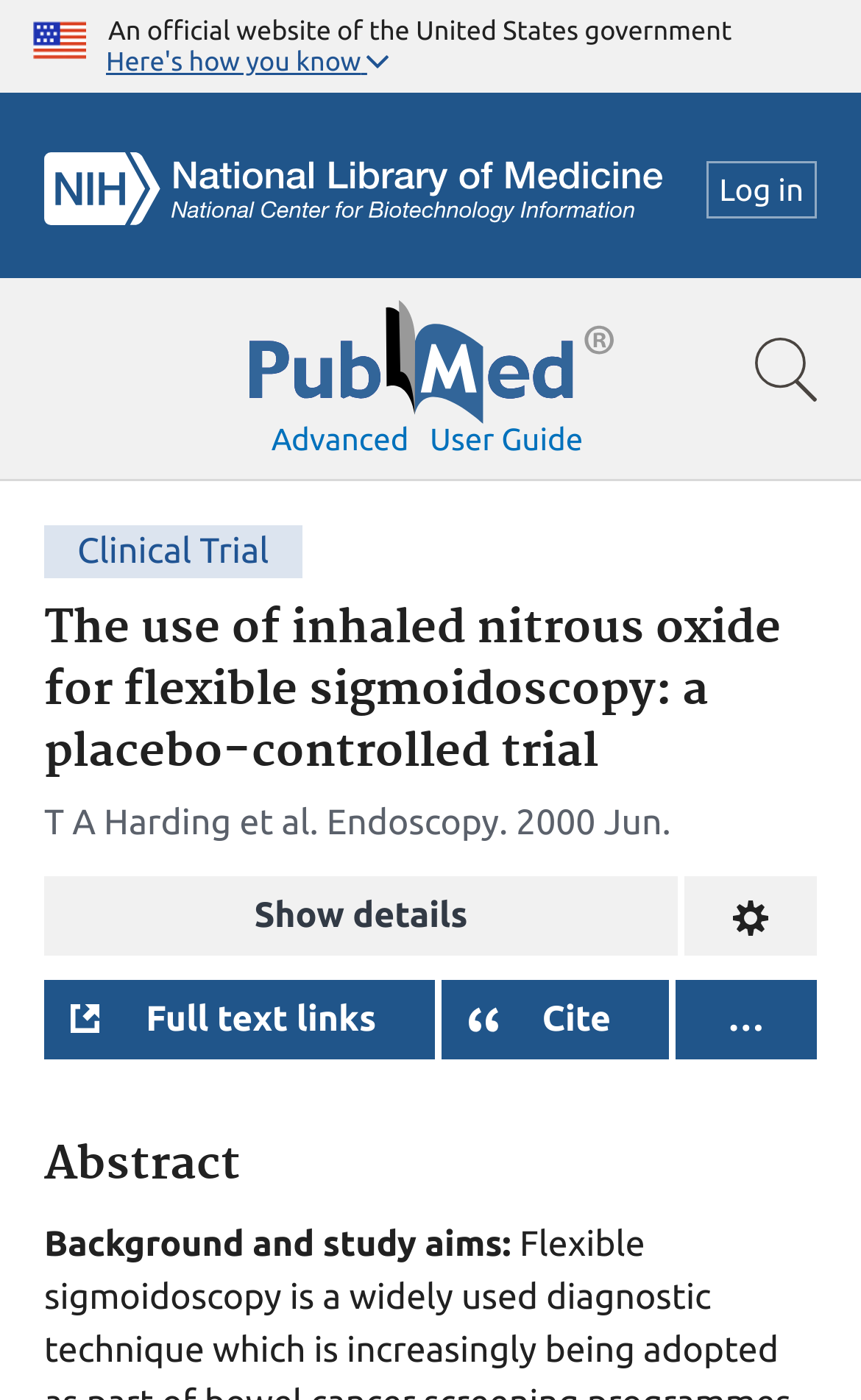Determine the bounding box coordinates for the clickable element required to fulfill the instruction: "Change the format of the article". Provide the coordinates as four float numbers between 0 and 1, i.e., [left, top, right, bottom].

[0.795, 0.626, 0.949, 0.683]